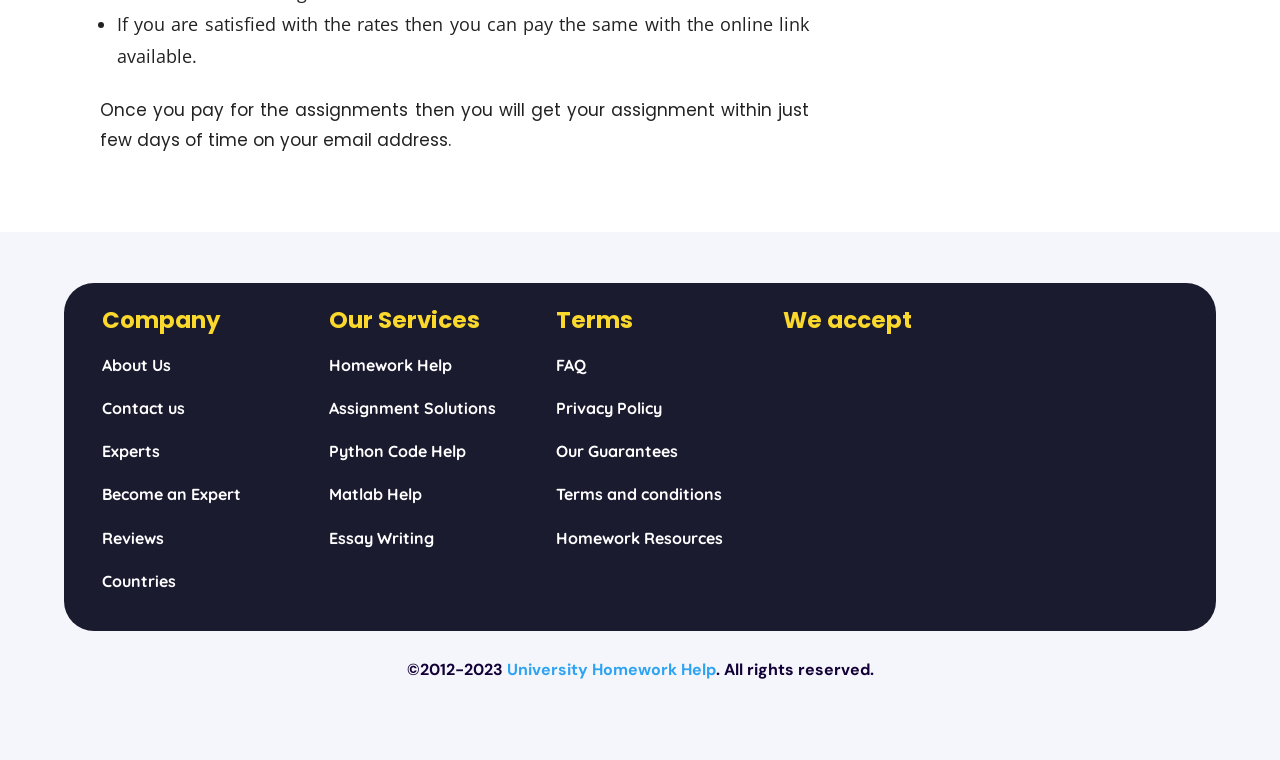Identify the bounding box coordinates of the clickable region required to complete the instruction: "Read Privacy Policy". The coordinates should be given as four float numbers within the range of 0 and 1, i.e., [left, top, right, bottom].

[0.434, 0.524, 0.517, 0.55]